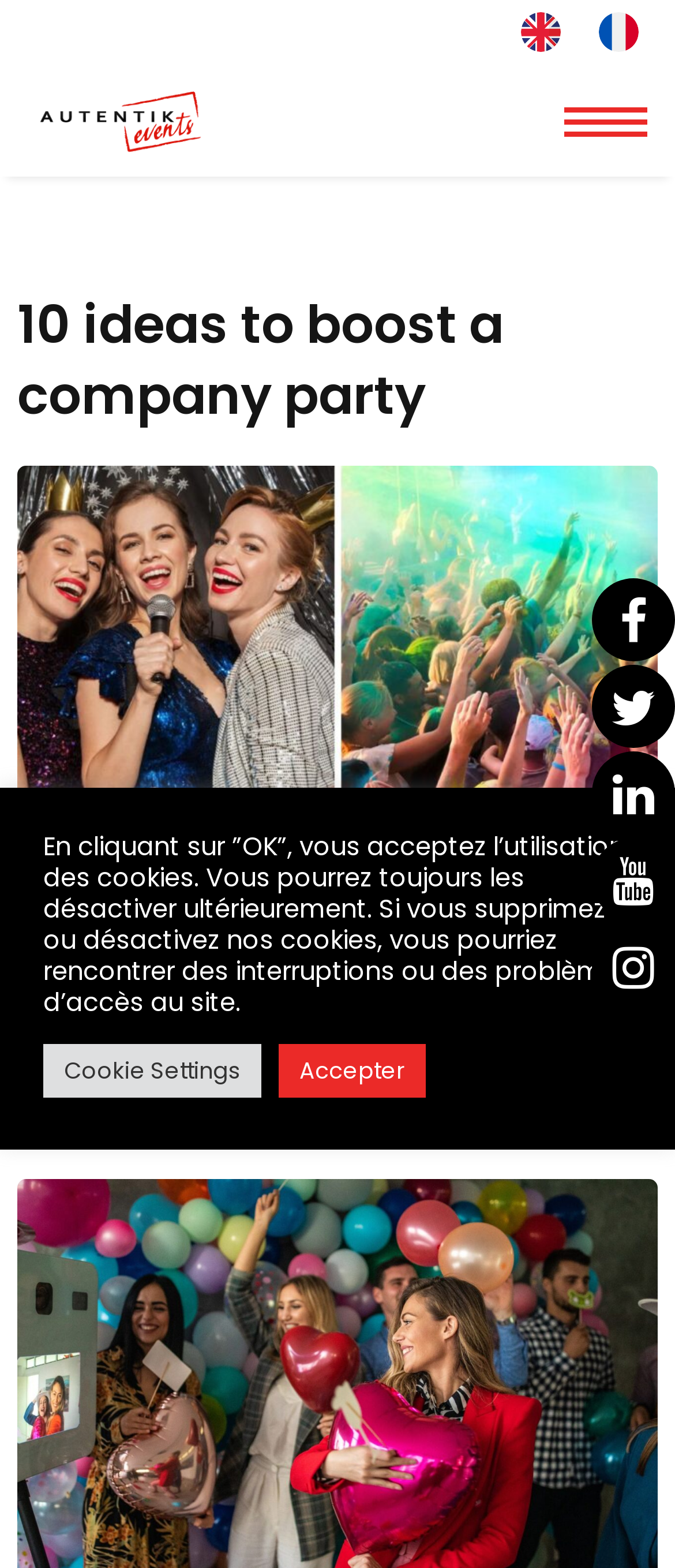What is the company name?
Based on the screenshot, provide your answer in one word or phrase.

Autentik EVENTS